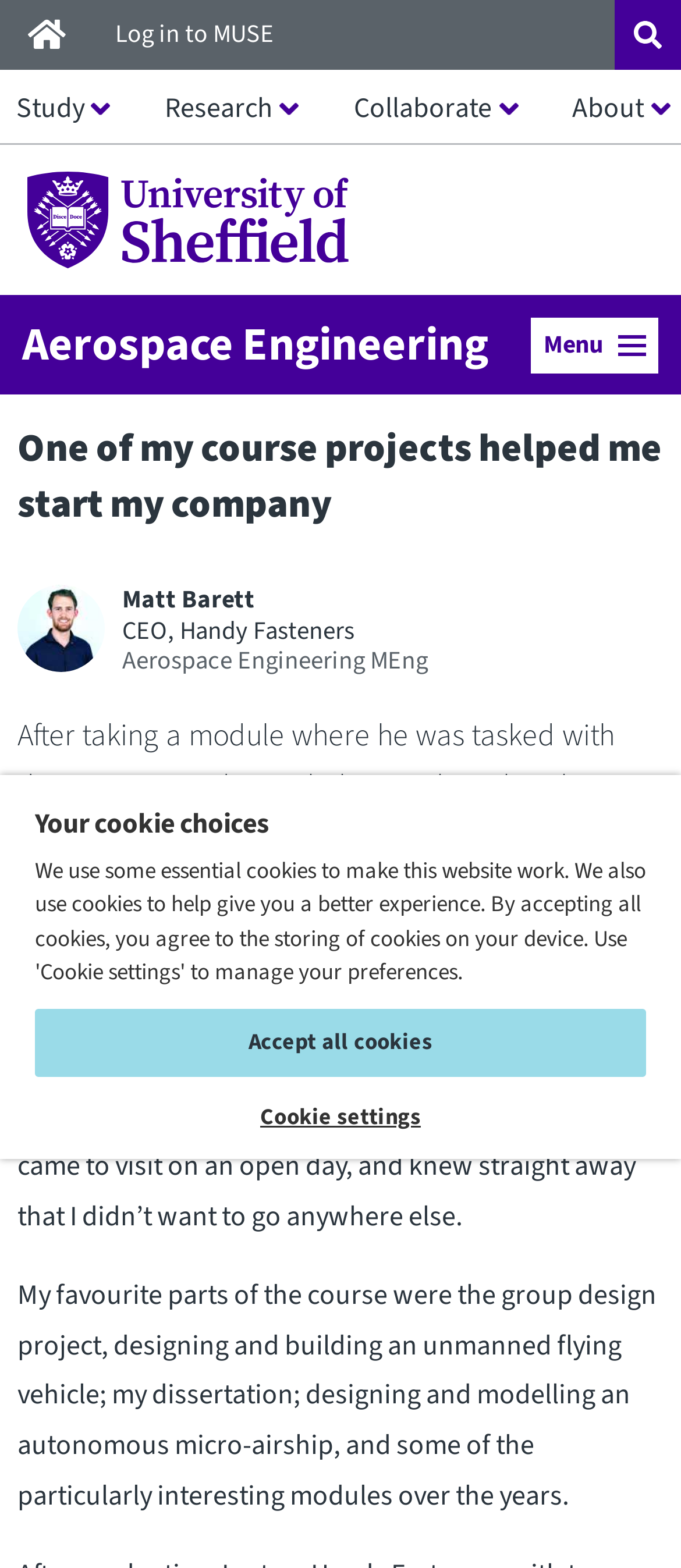Find and indicate the bounding box coordinates of the region you should select to follow the given instruction: "View the ideal body weight chart for men".

None